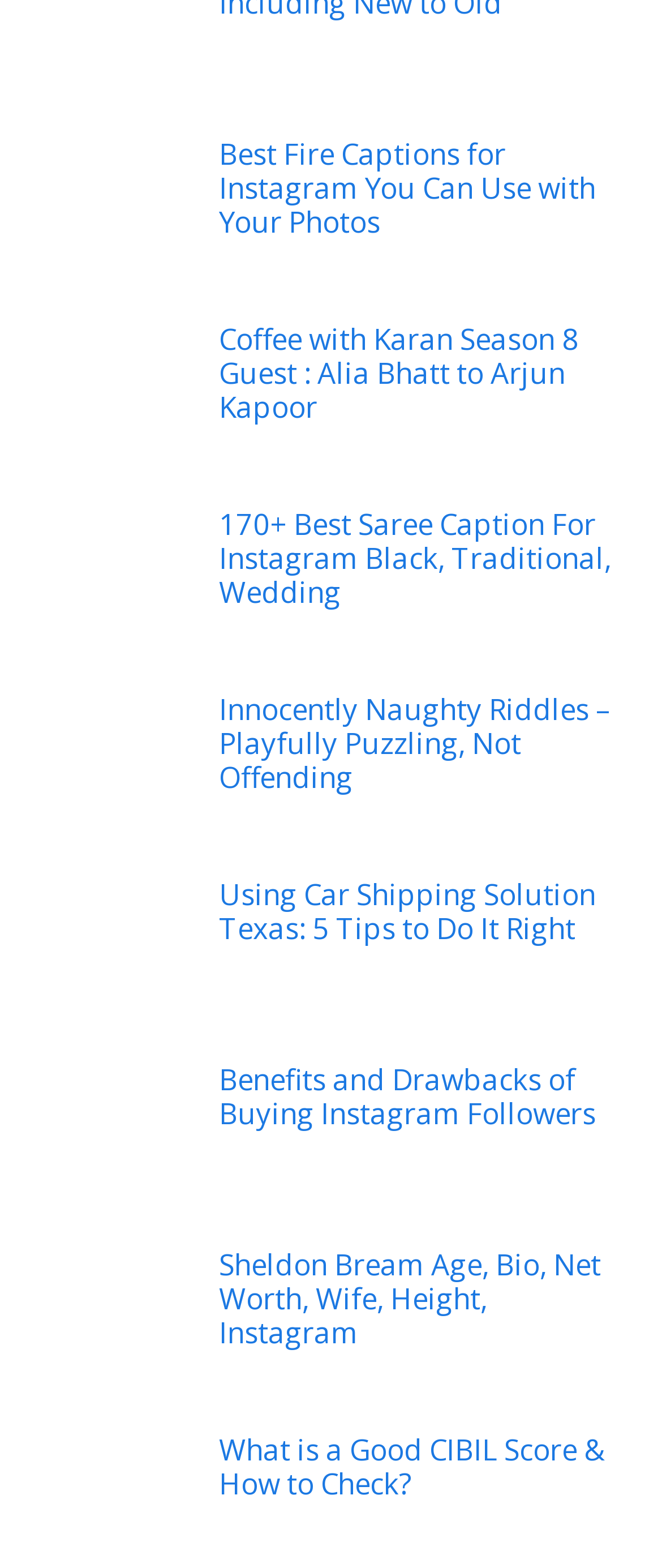From the details in the image, provide a thorough response to the question: How many images are on this webpage?

I counted the number of figure elements with image descriptions, which are 9 in total.